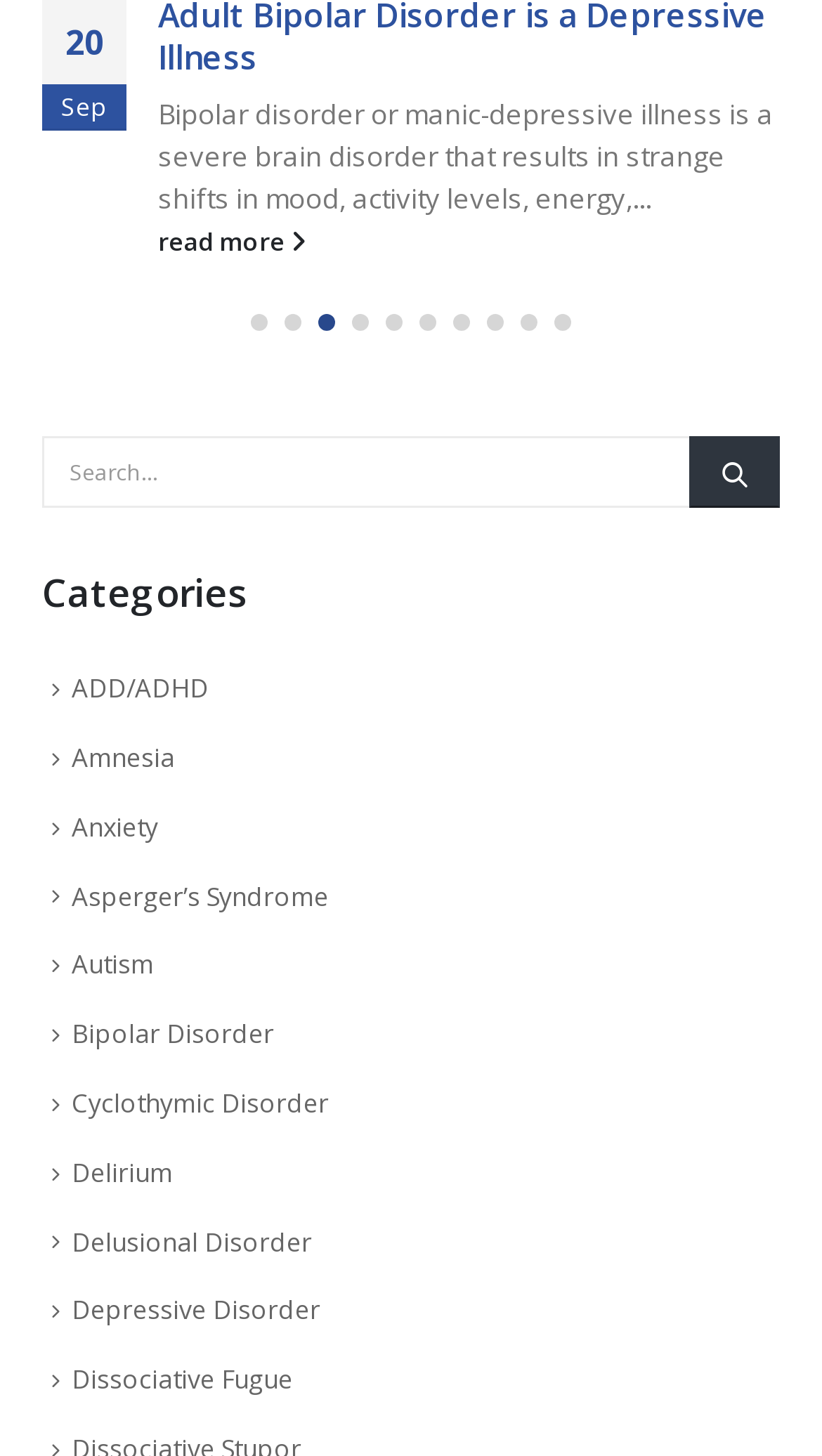Give a short answer using one word or phrase for the question:
What is the purpose of the 'read more' link?

To read more about a topic